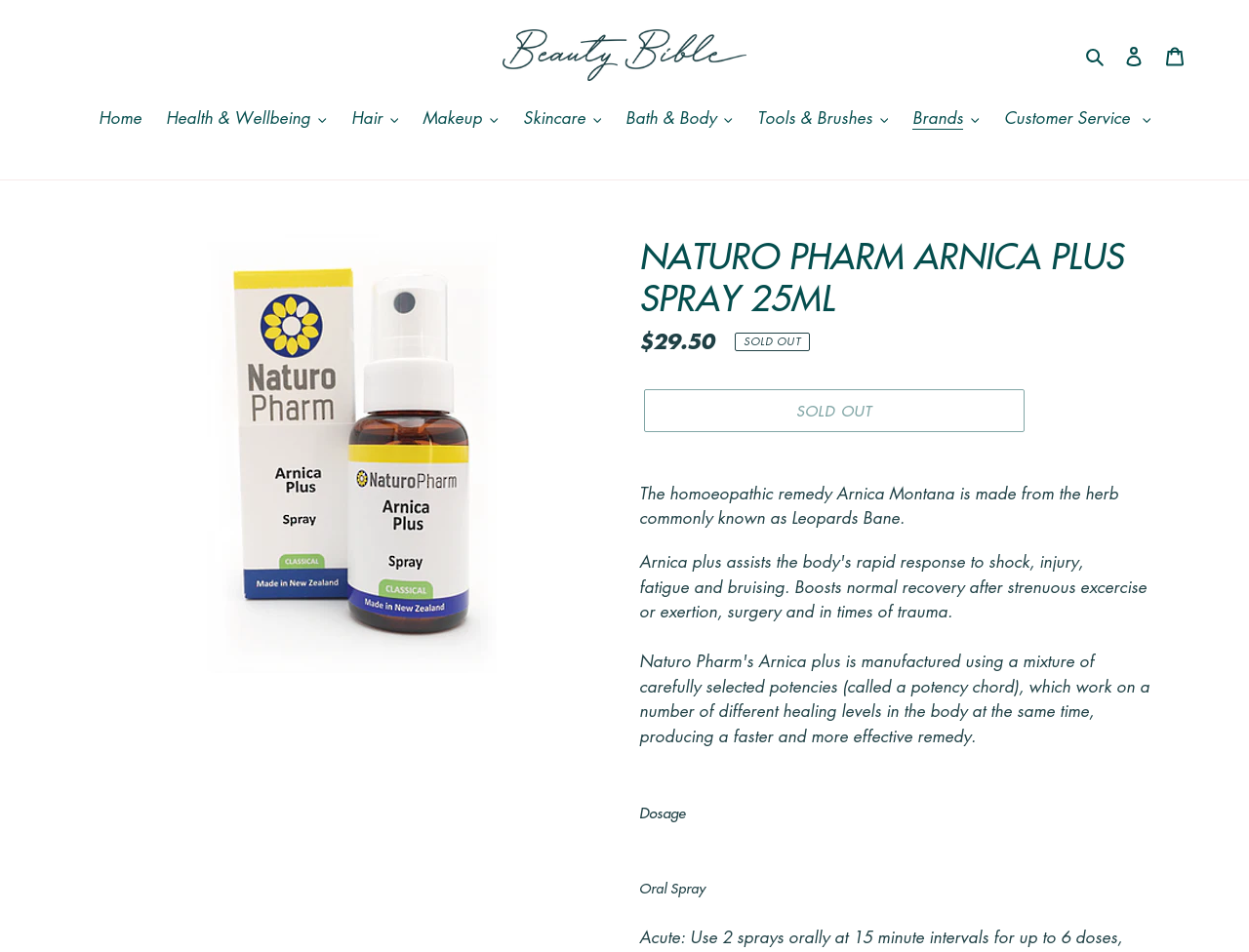Provide a short answer using a single word or phrase for the following question: 
What is the regular price of the product?

$29.50